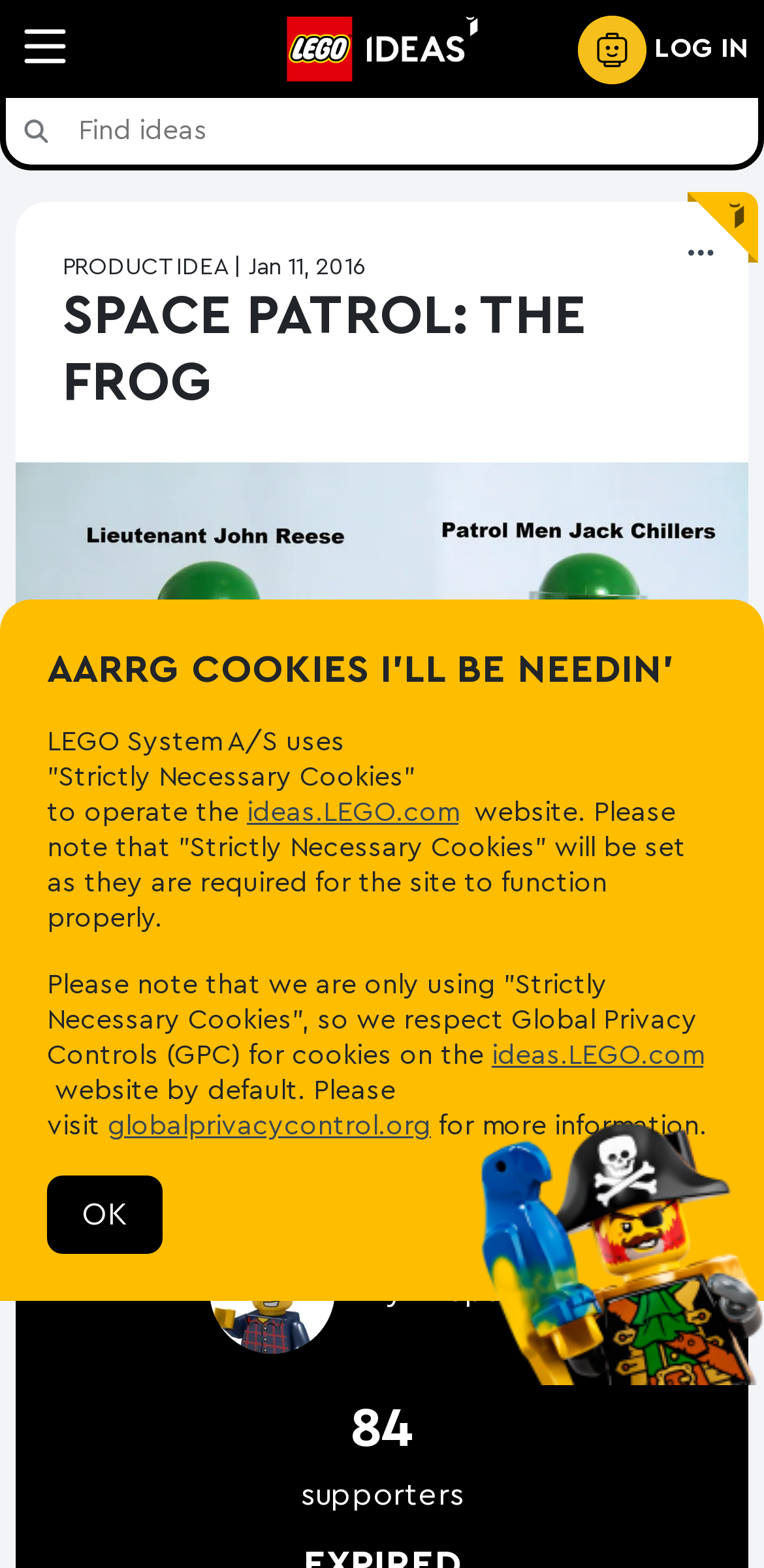Refer to the screenshot and give an in-depth answer to this question: What is the date when the product was submitted?

I found the answer by looking at the time element with the text '2016-01-11T18:52:40Z' and the static text element with the text 'Jan 11, 2016'. This suggests that the product was submitted on January 11, 2016.